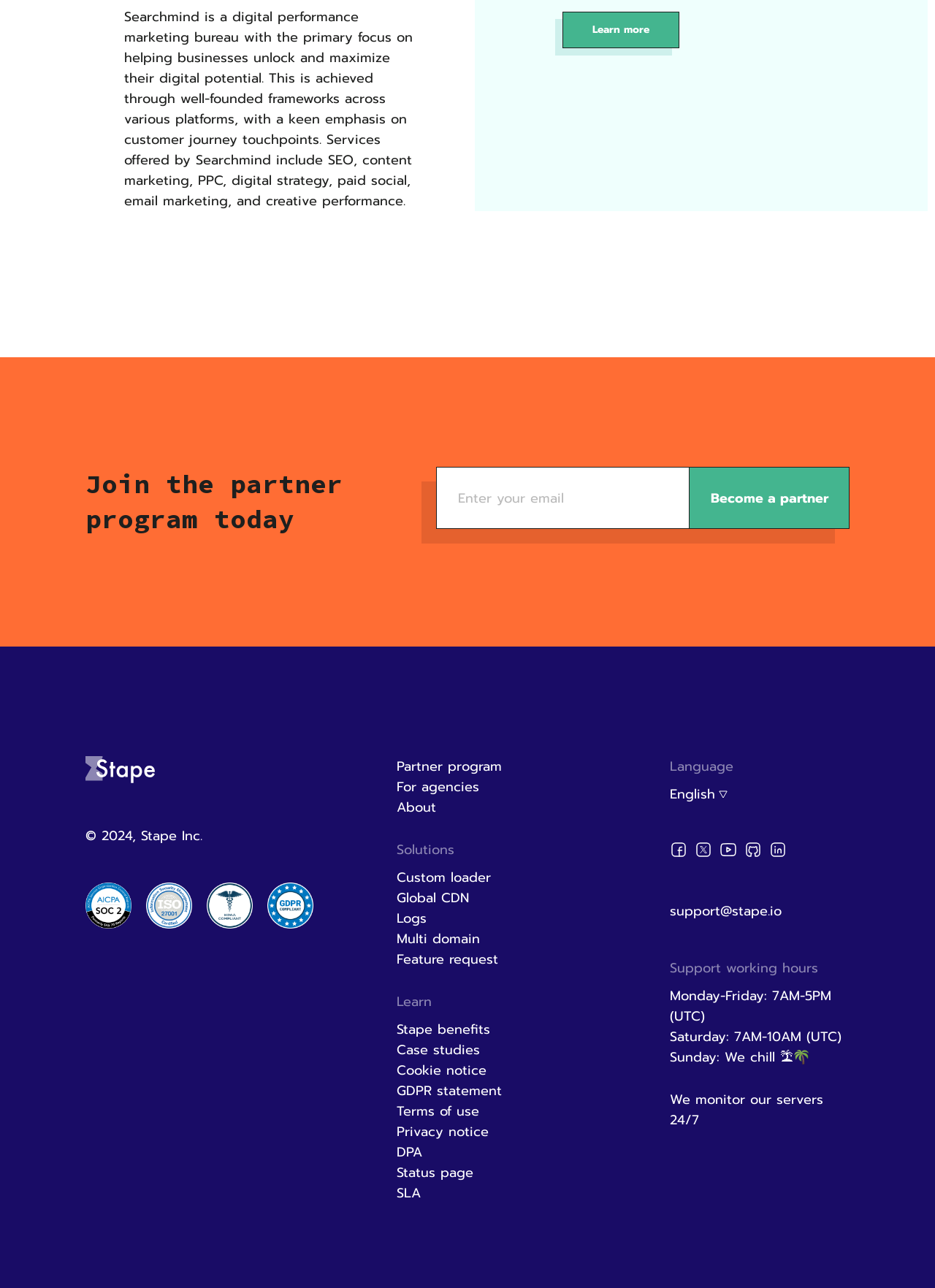Specify the bounding box coordinates (top-left x, top-left y, bottom-right x, bottom-right y) of the UI element in the screenshot that matches this description: Fix Oahu!

None